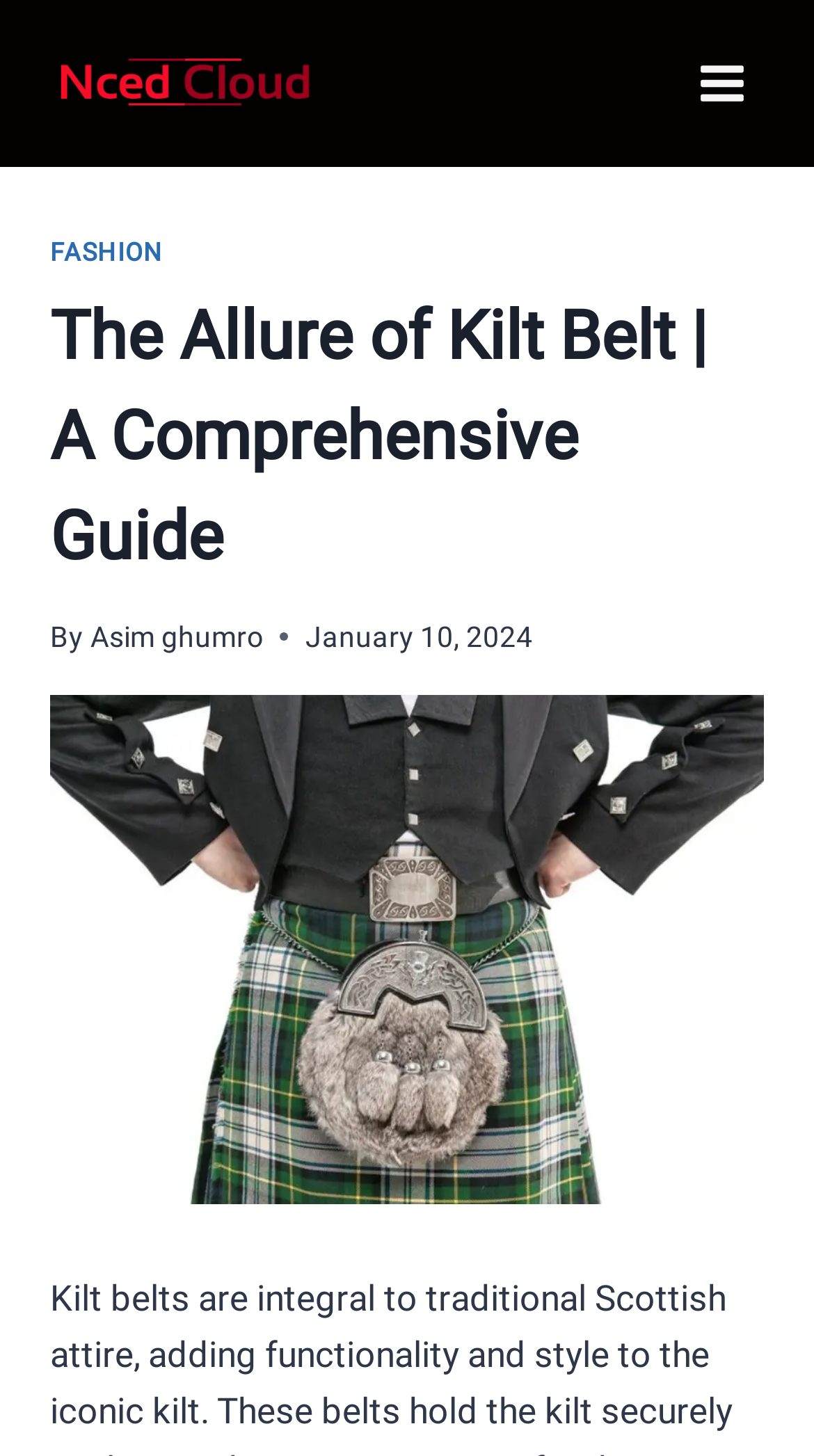What is the name of the website?
Please ensure your answer is as detailed and informative as possible.

I found the website's name by looking at the link at the top of the webpage, which has the text 'Nced Cloud'.